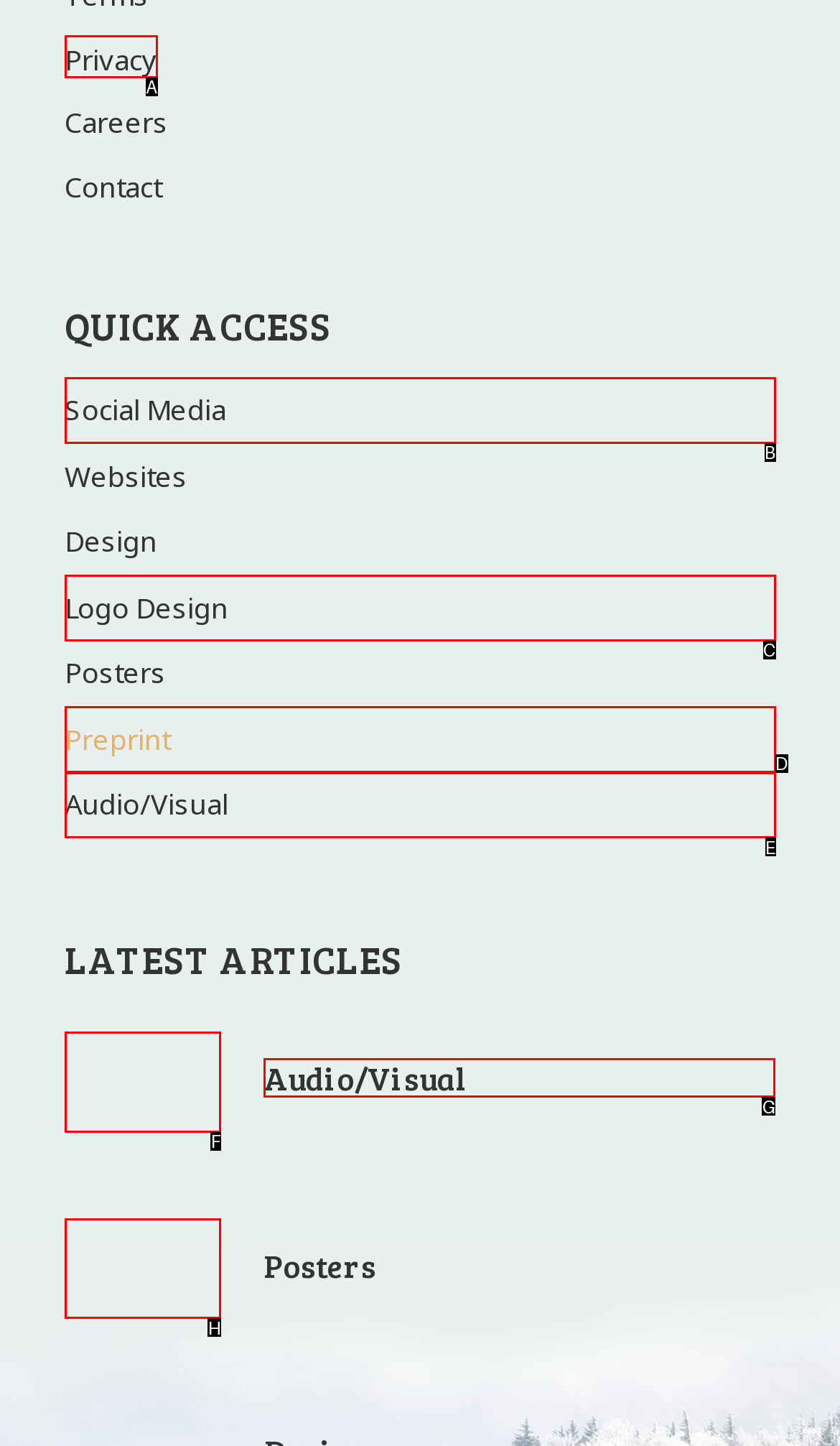Please indicate which option's letter corresponds to the task: Explore the 'Audio/Visual' section by examining the highlighted elements in the screenshot.

G